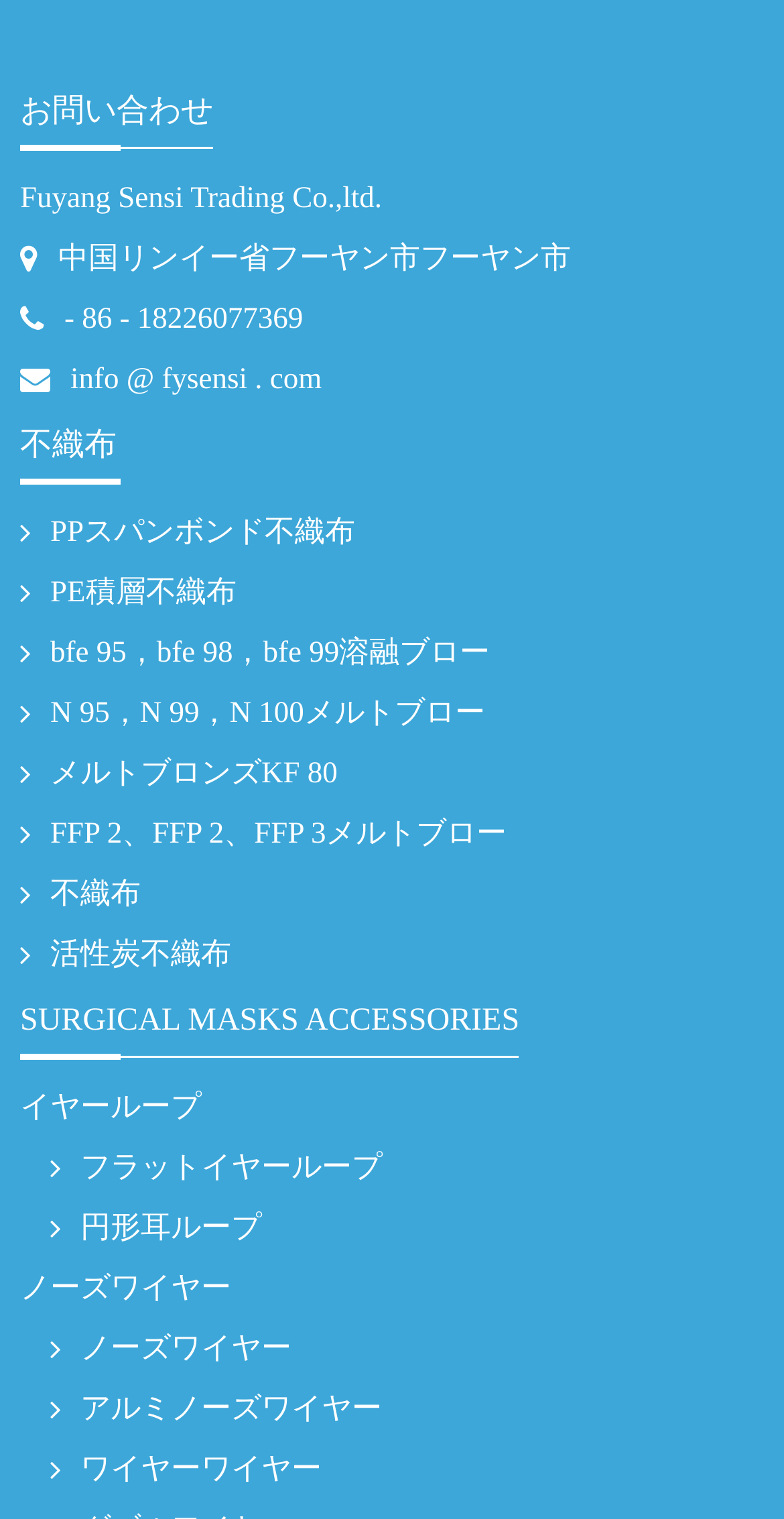Identify the bounding box coordinates for the region of the element that should be clicked to carry out the instruction: "Send email to info@fysensi.com". The bounding box coordinates should be four float numbers between 0 and 1, i.e., [left, top, right, bottom].

[0.09, 0.231, 0.41, 0.27]